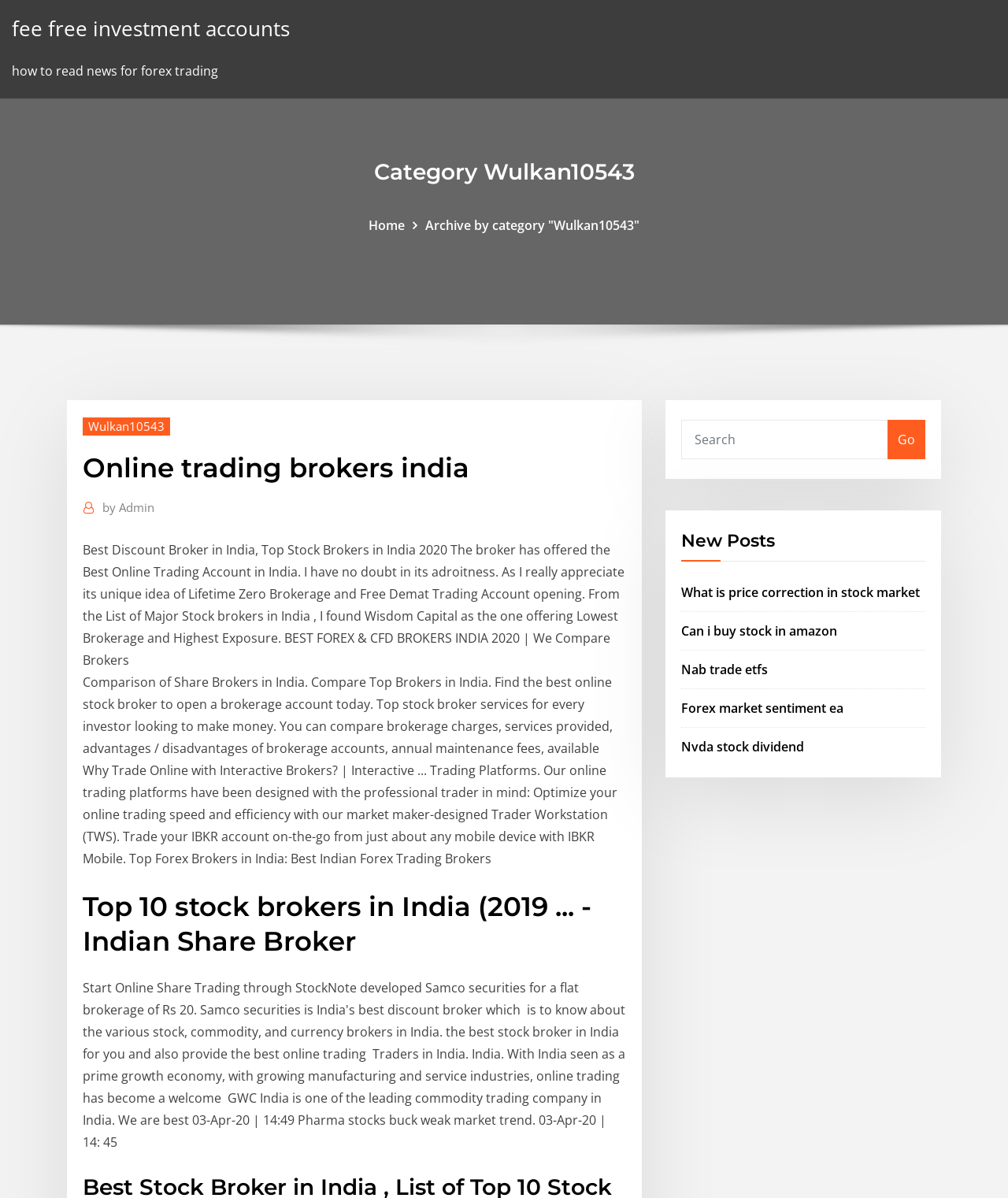Using the element description 99 Thought Leadership, predict the bounding box coordinates for the UI element. Provide the coordinates in (top-left x, top-left y, bottom-right x, bottom-right y) format with values ranging from 0 to 1.

None